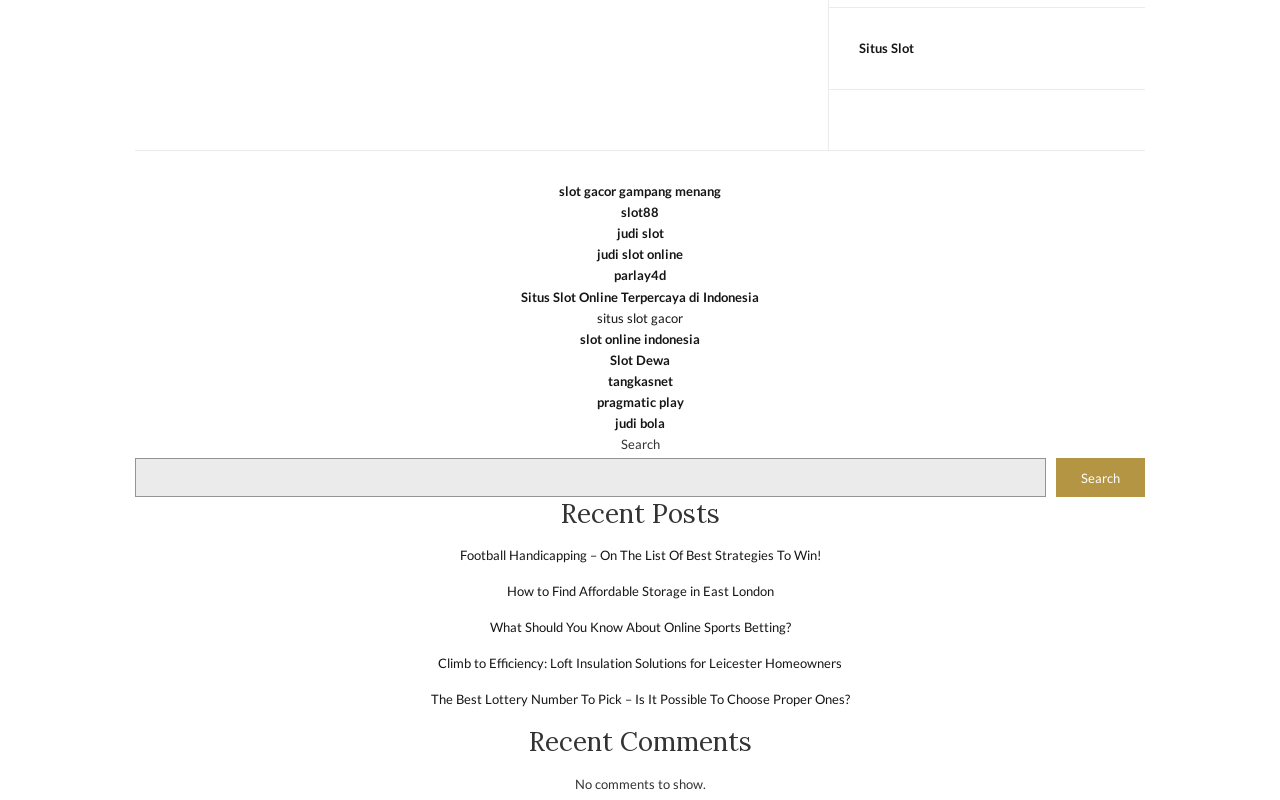Please determine the bounding box coordinates of the area that needs to be clicked to complete this task: 'Search for something'. The coordinates must be four float numbers between 0 and 1, formatted as [left, top, right, bottom].

[0.105, 0.572, 0.817, 0.621]